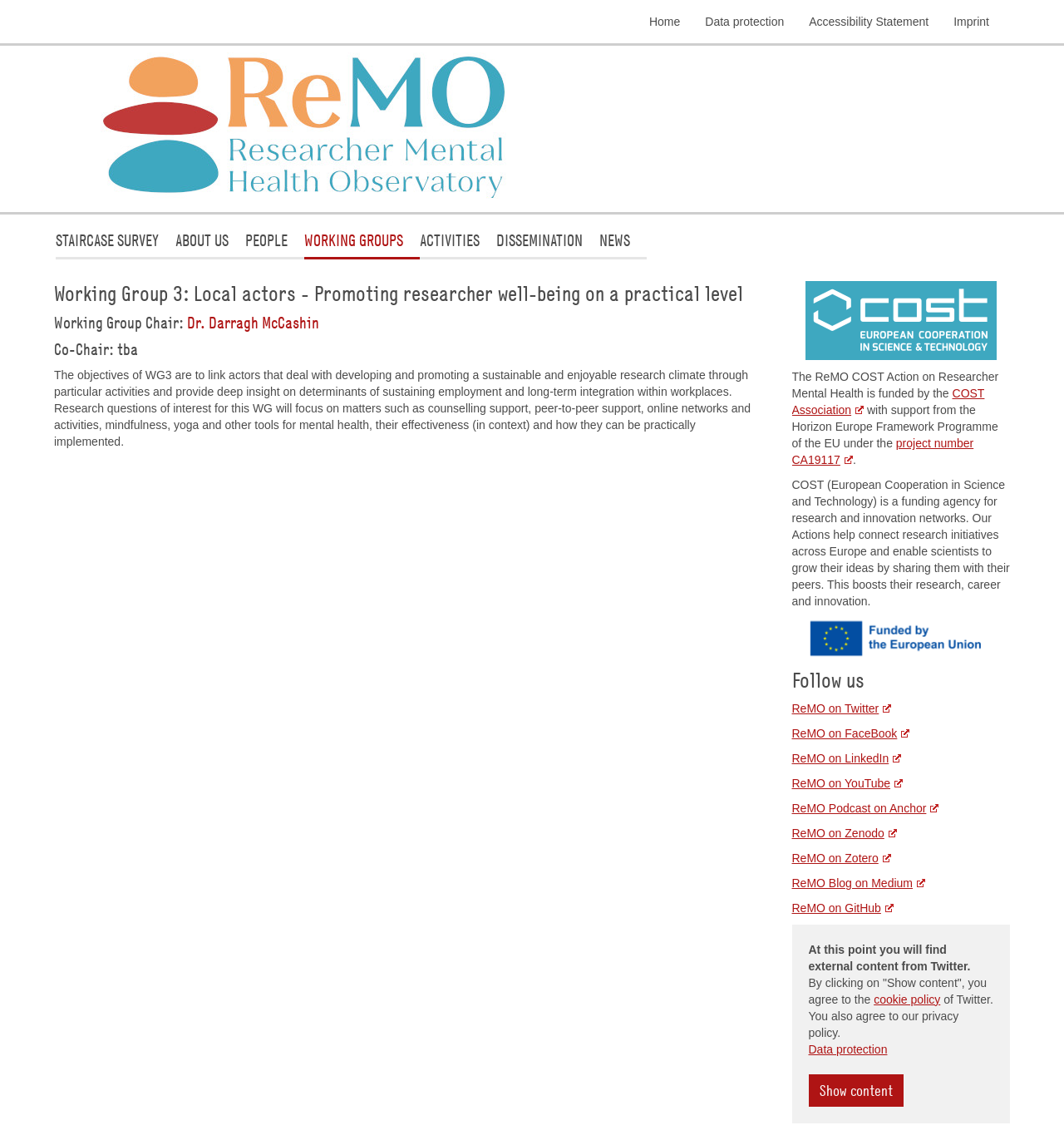Analyze the image and provide a detailed answer to the question: What social media platforms can ReMO be found on?

The answer can be found in the links 'ReMO on Twitter', 'ReMO on FaceBook', 'ReMO on LinkedIn', and 'ReMO on YouTube' which are located in the 'Follow us' section.